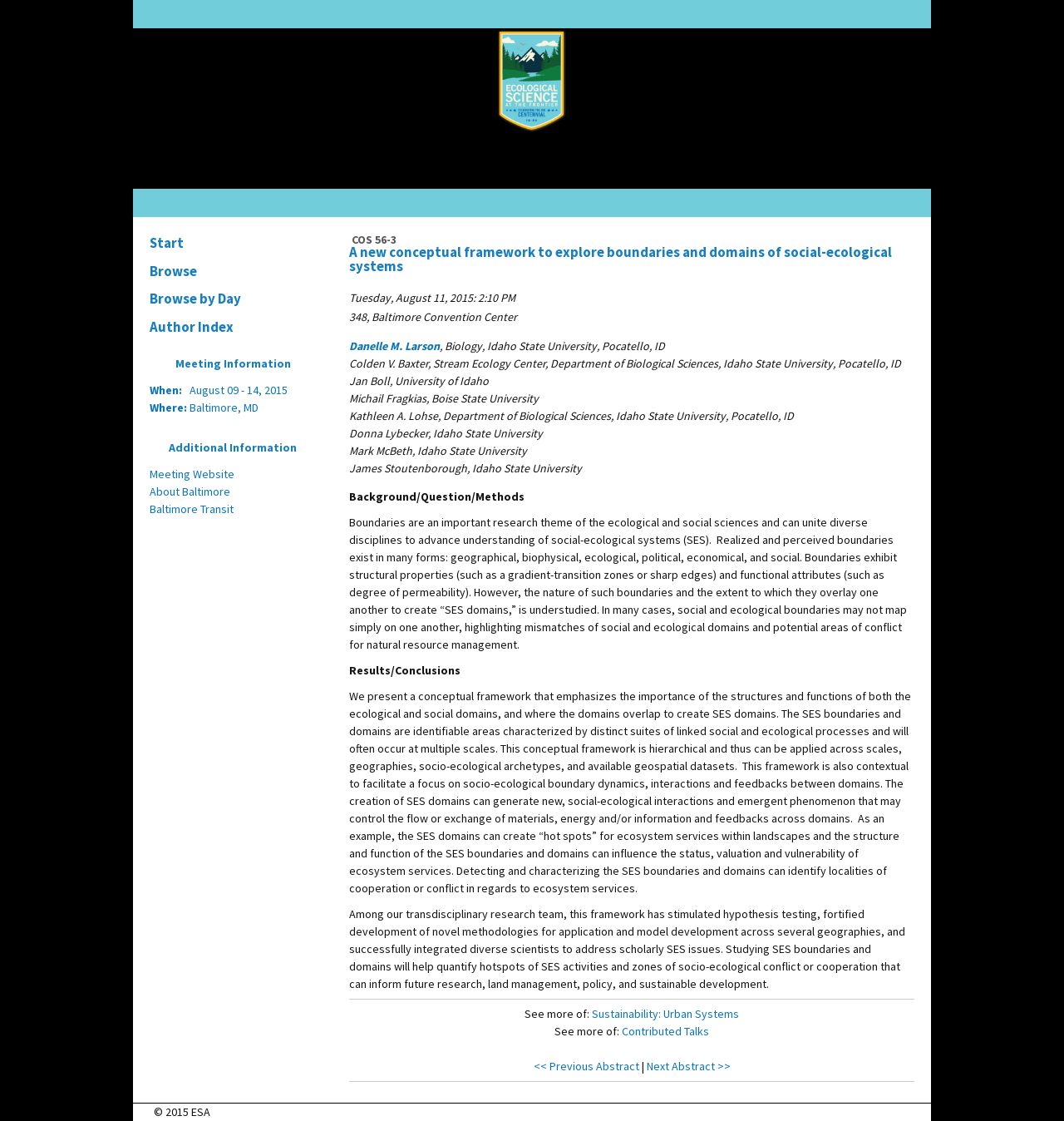Who is the first author of the presentation?
Answer with a single word or phrase, using the screenshot for reference.

Danelle M. Larson